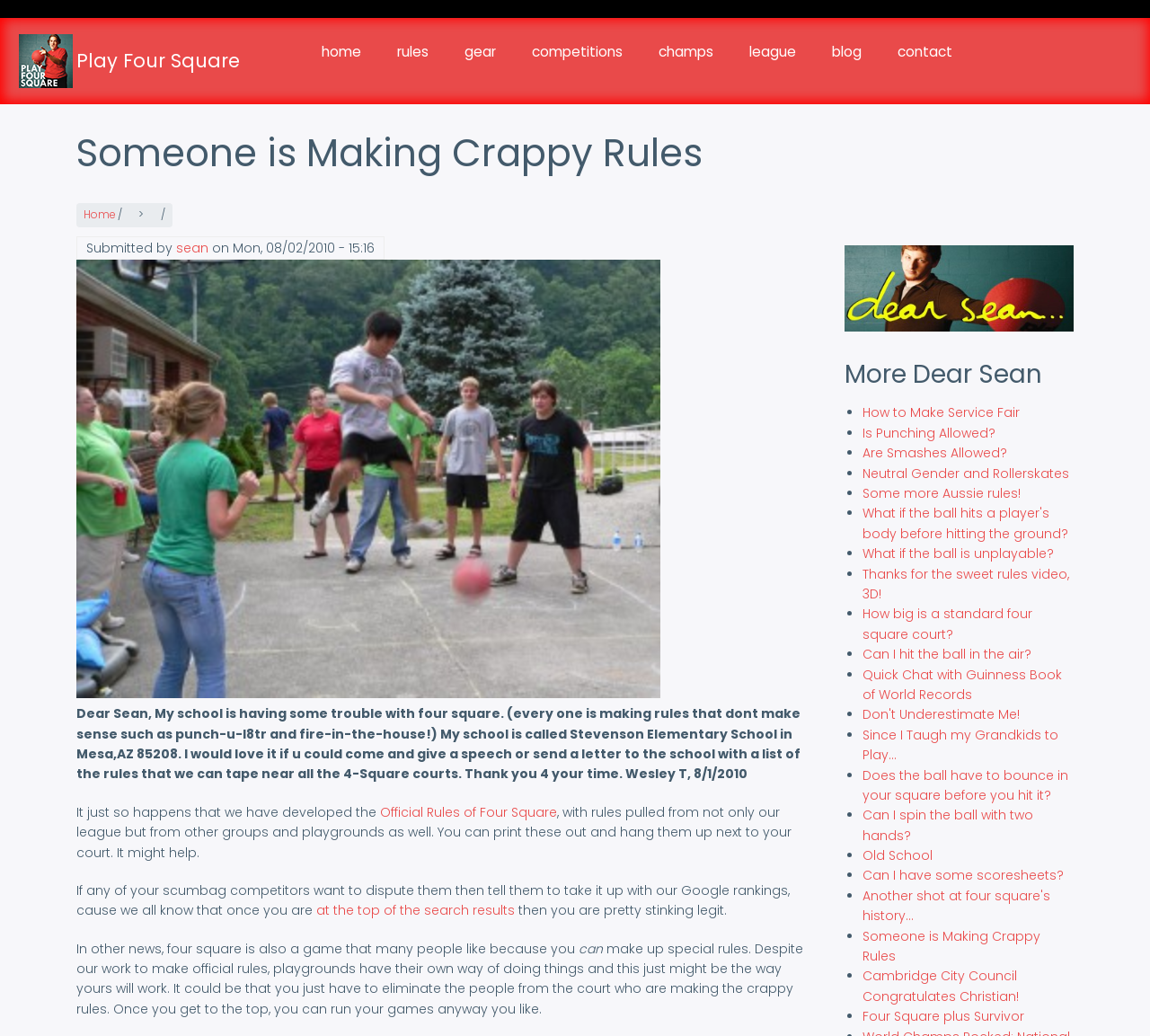Using the provided element description, identify the bounding box coordinates as (top-left x, top-left y, bottom-right x, bottom-right y). Ensure all values are between 0 and 1. Description: competitions

[0.447, 0.023, 0.557, 0.078]